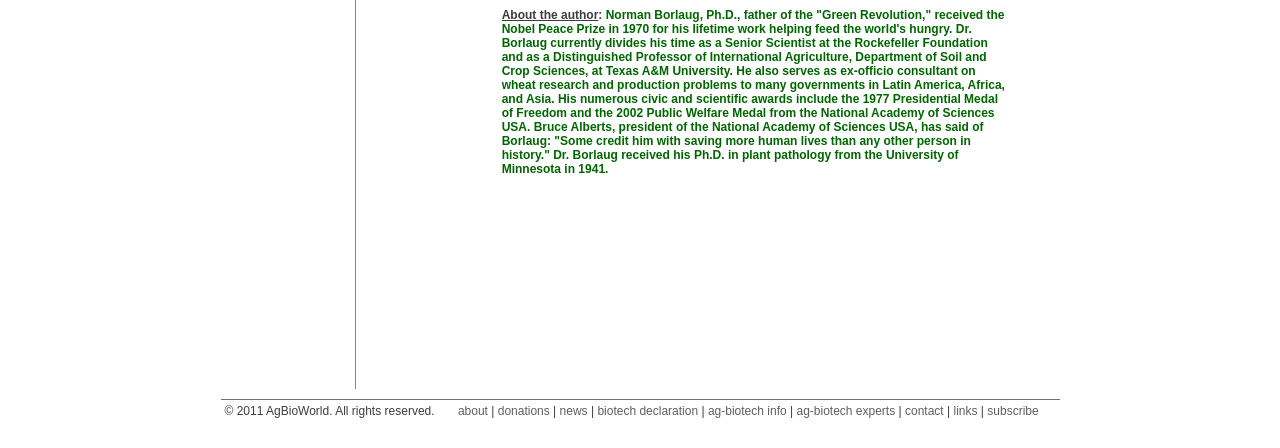Provide a one-word or short-phrase answer to the question:
What is the purpose of the table with ID 289?

Layout